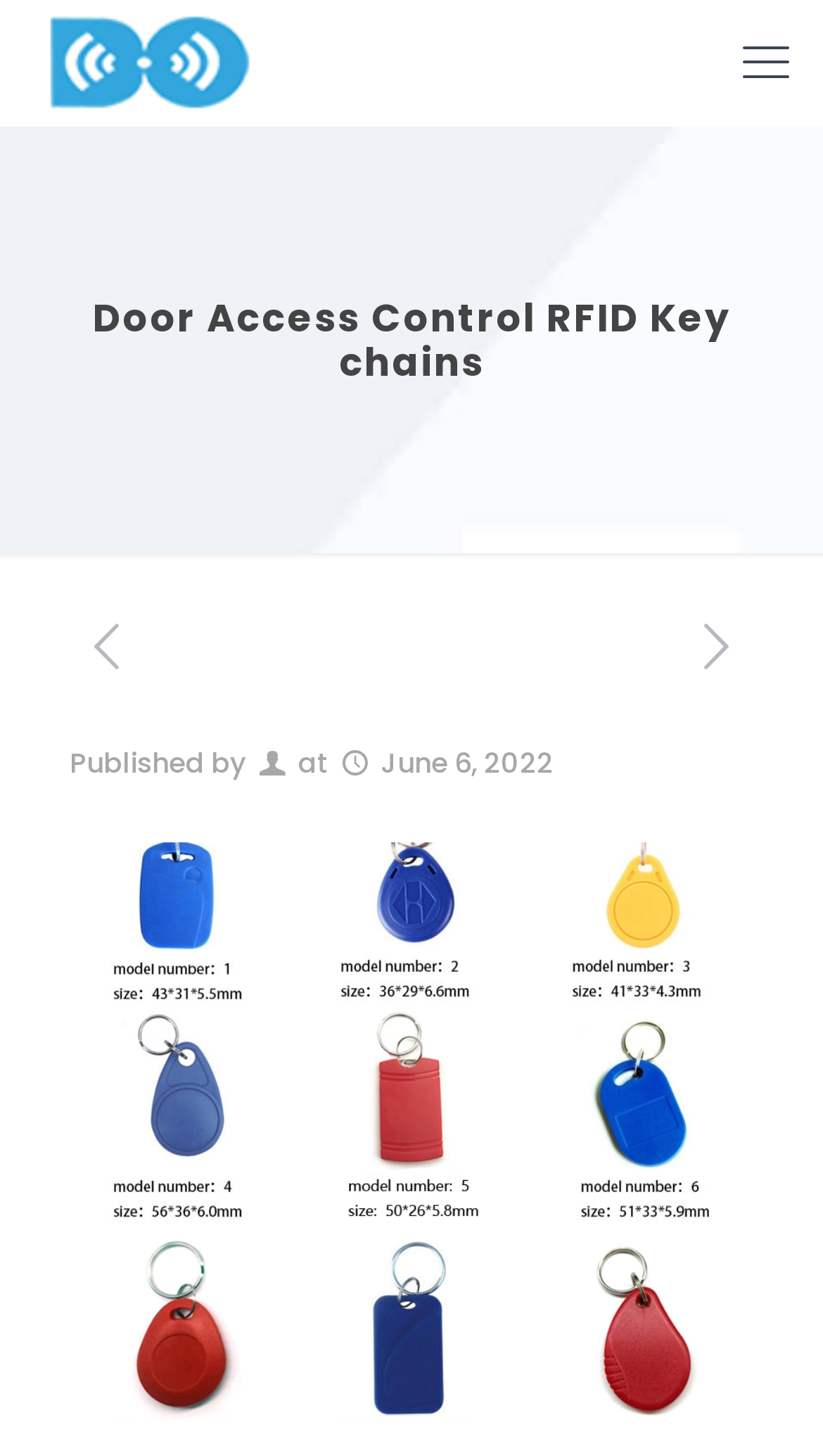Locate the primary headline on the webpage and provide its text.

Door Access Control RFID Key chains